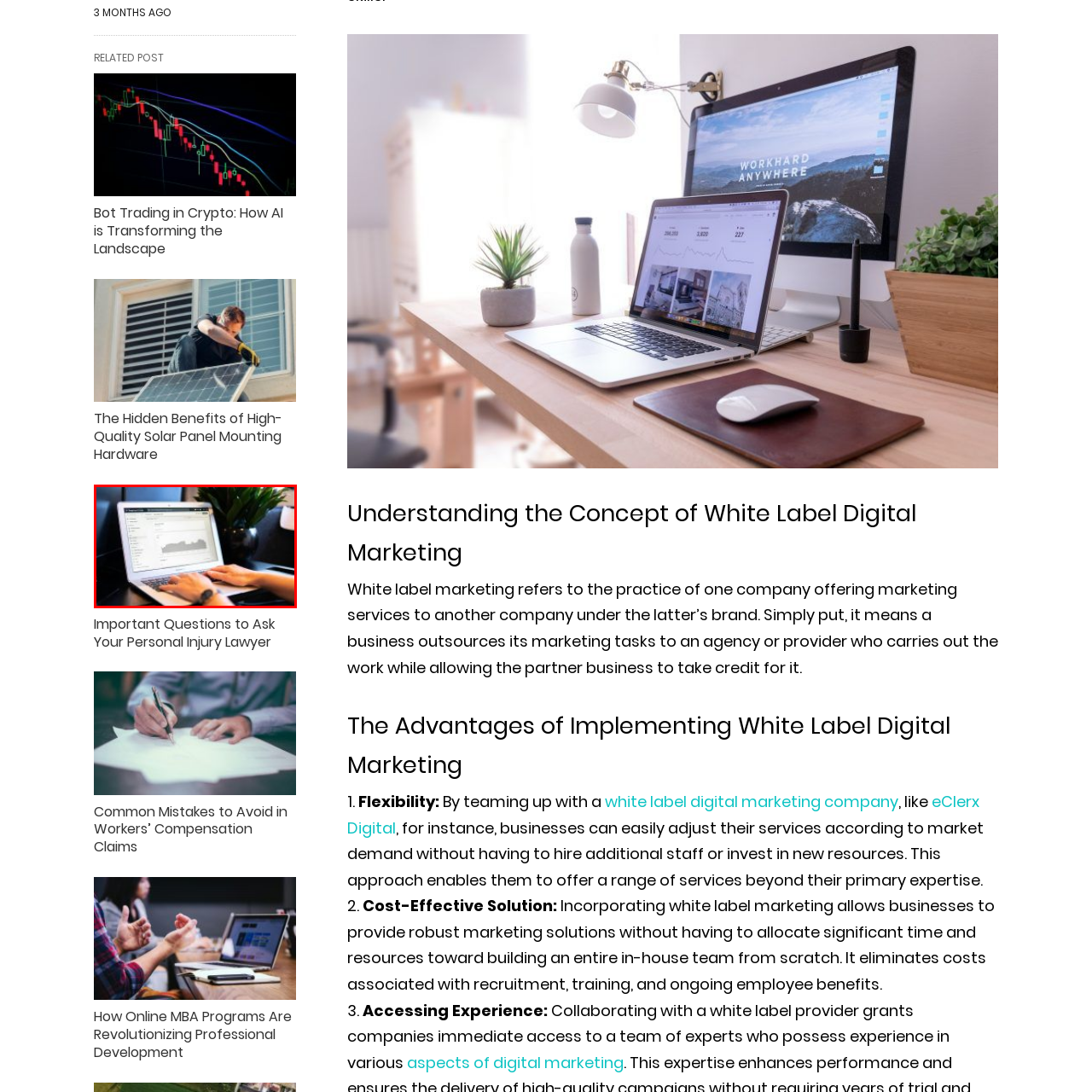Examine the image indicated by the red box and respond with a single word or phrase to the following question:
What is in the background of the image?

A potted plant